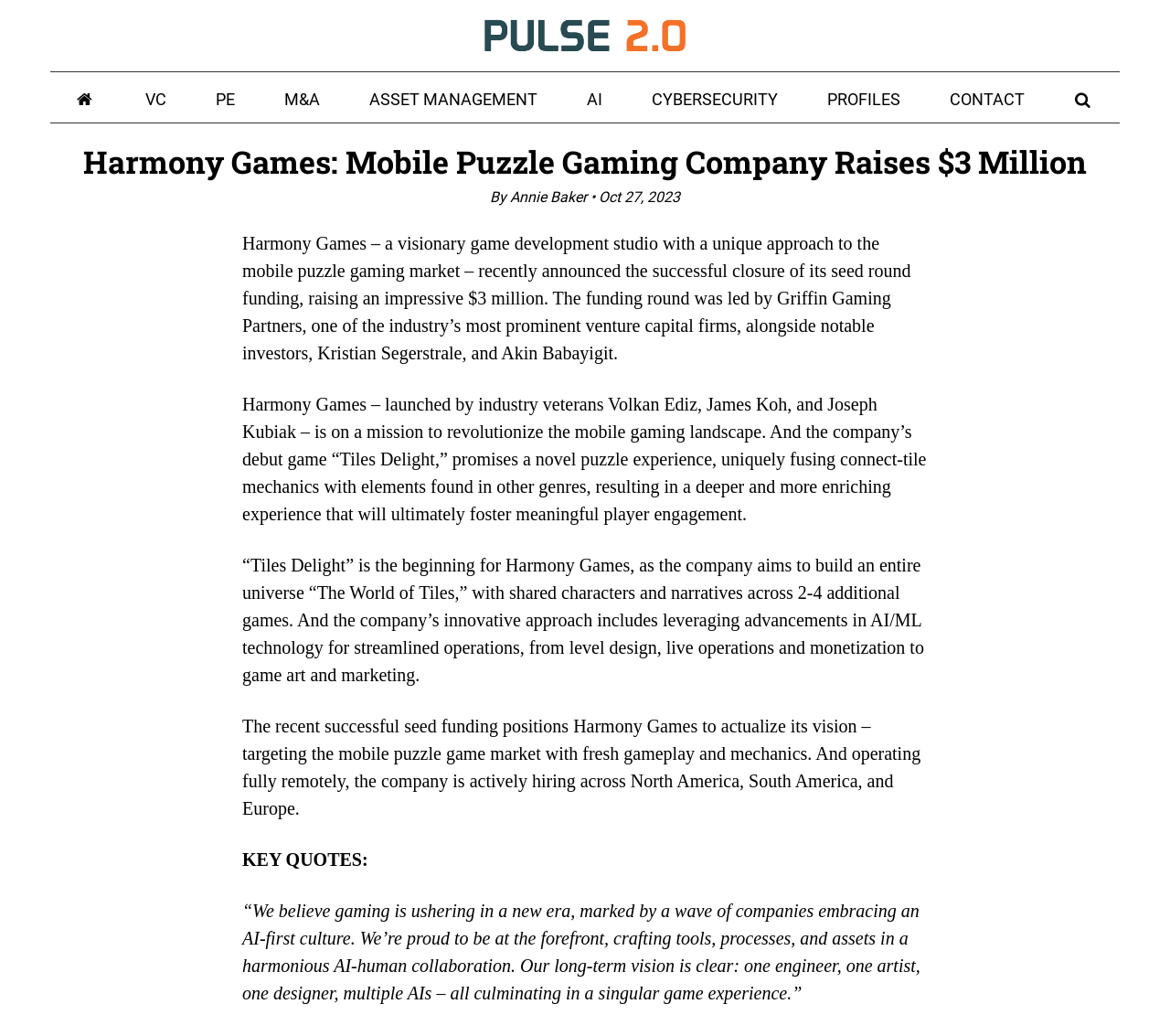Locate the bounding box coordinates of the clickable area needed to fulfill the instruction: "Click Pulse 2.0".

[0.414, 0.018, 0.586, 0.051]